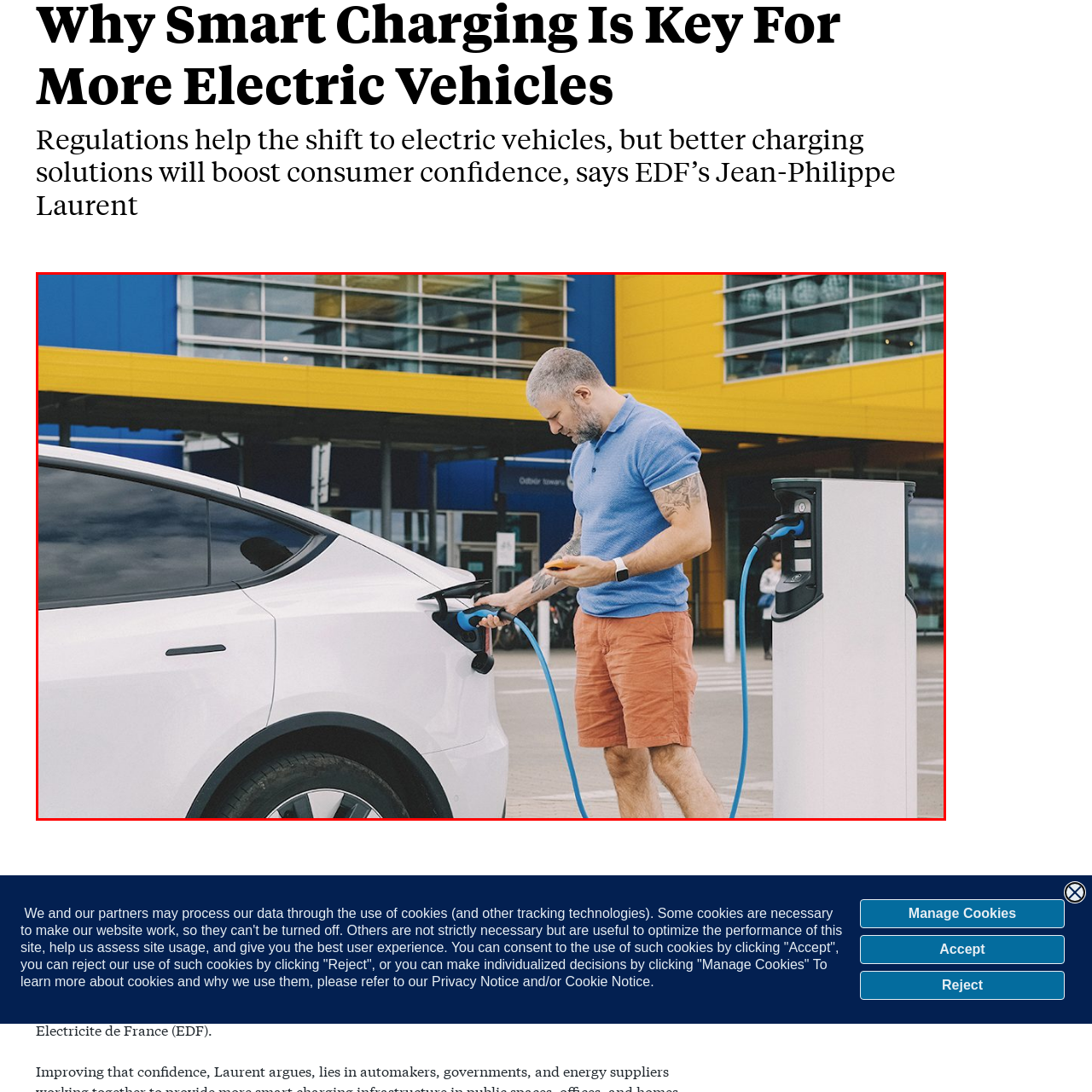Take a close look at the image outlined by the red bounding box and give a detailed response to the subsequent question, with information derived from the image: What is the man holding in one hand?

The man appears focused as he holds a small device, possibly a smartphone or charging tool, in one hand while guiding the charger with the other, demonstrating the process of charging an electric vehicle.